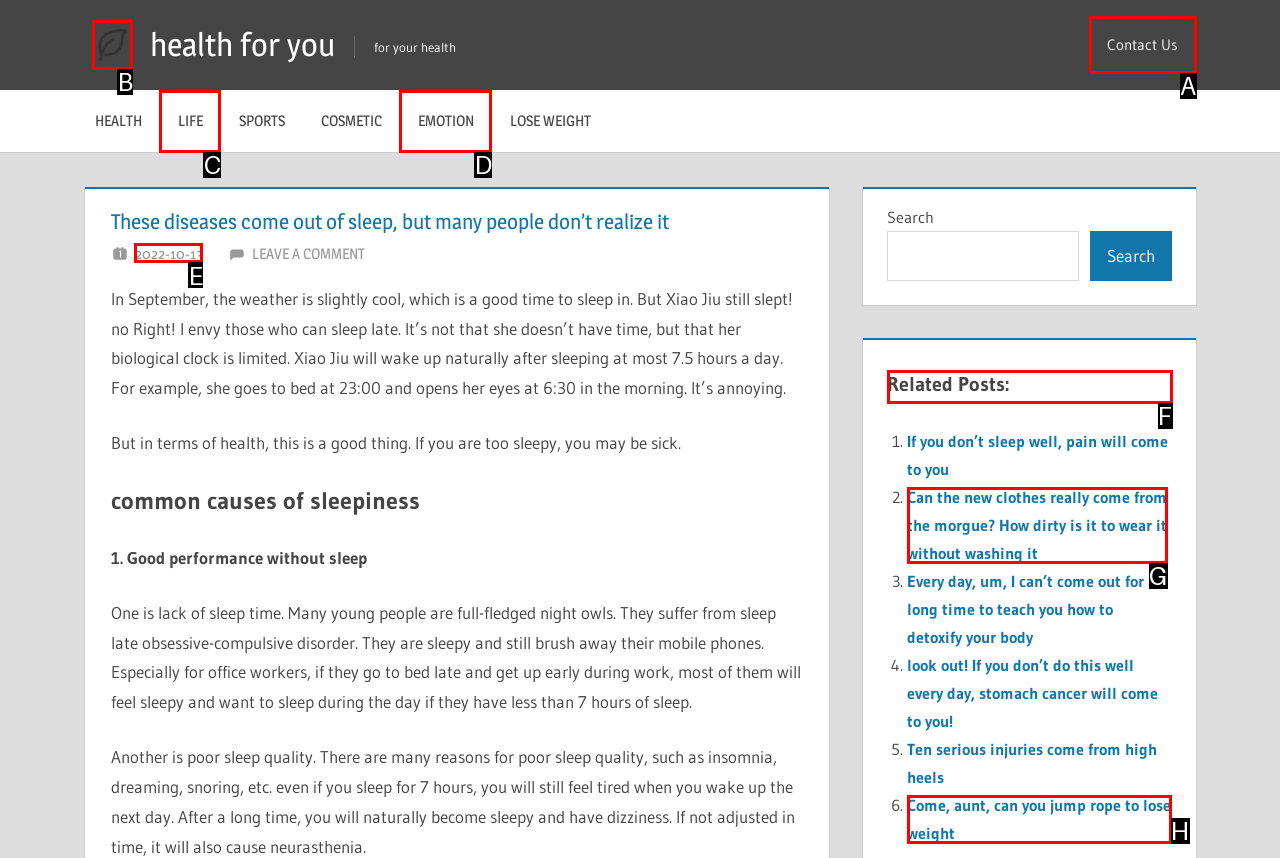Which HTML element should be clicked to perform the following task: Search for a keyword
Reply with the letter of the appropriate option.

None